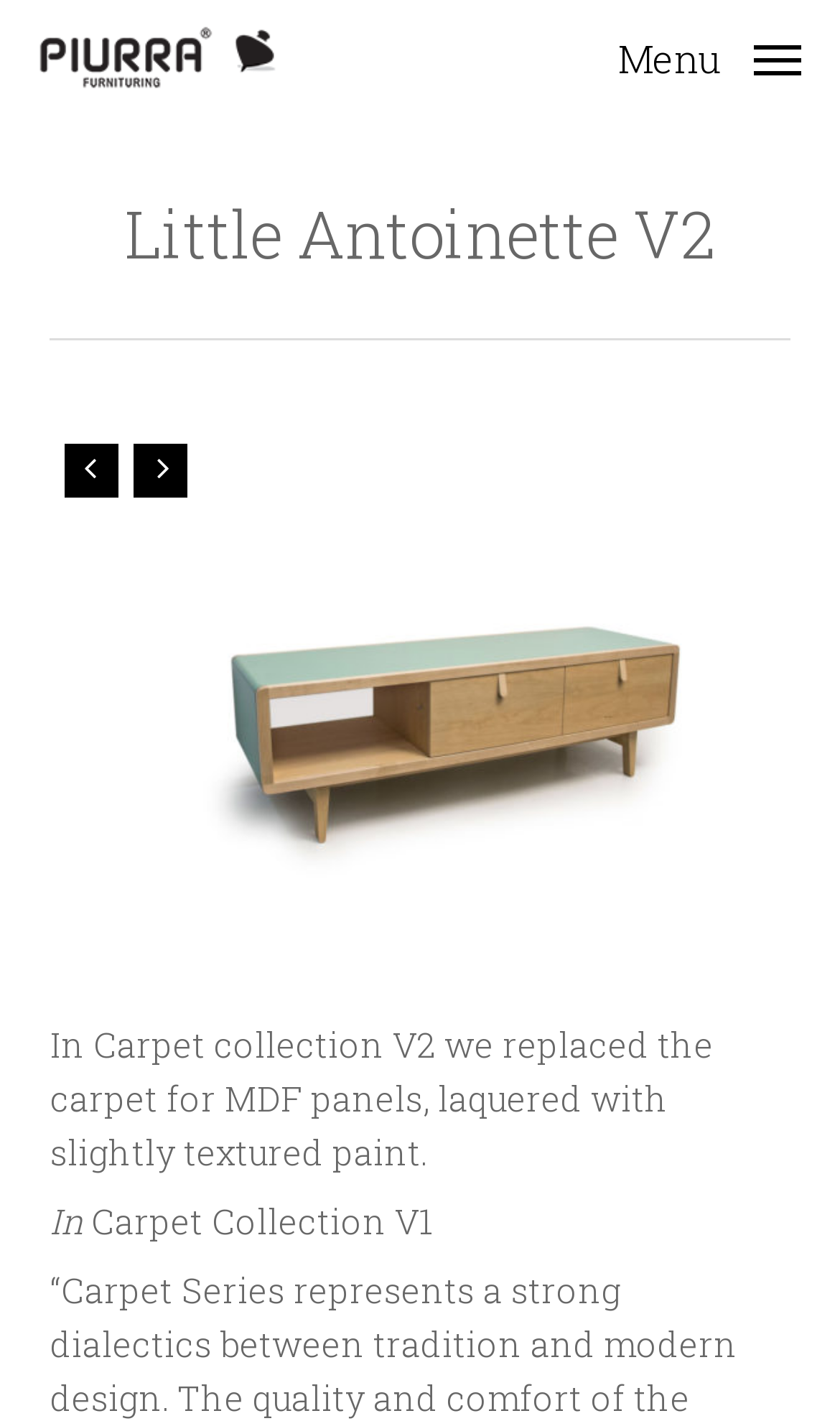Please find and generate the text of the main header of the webpage.

Little Antoinette V2